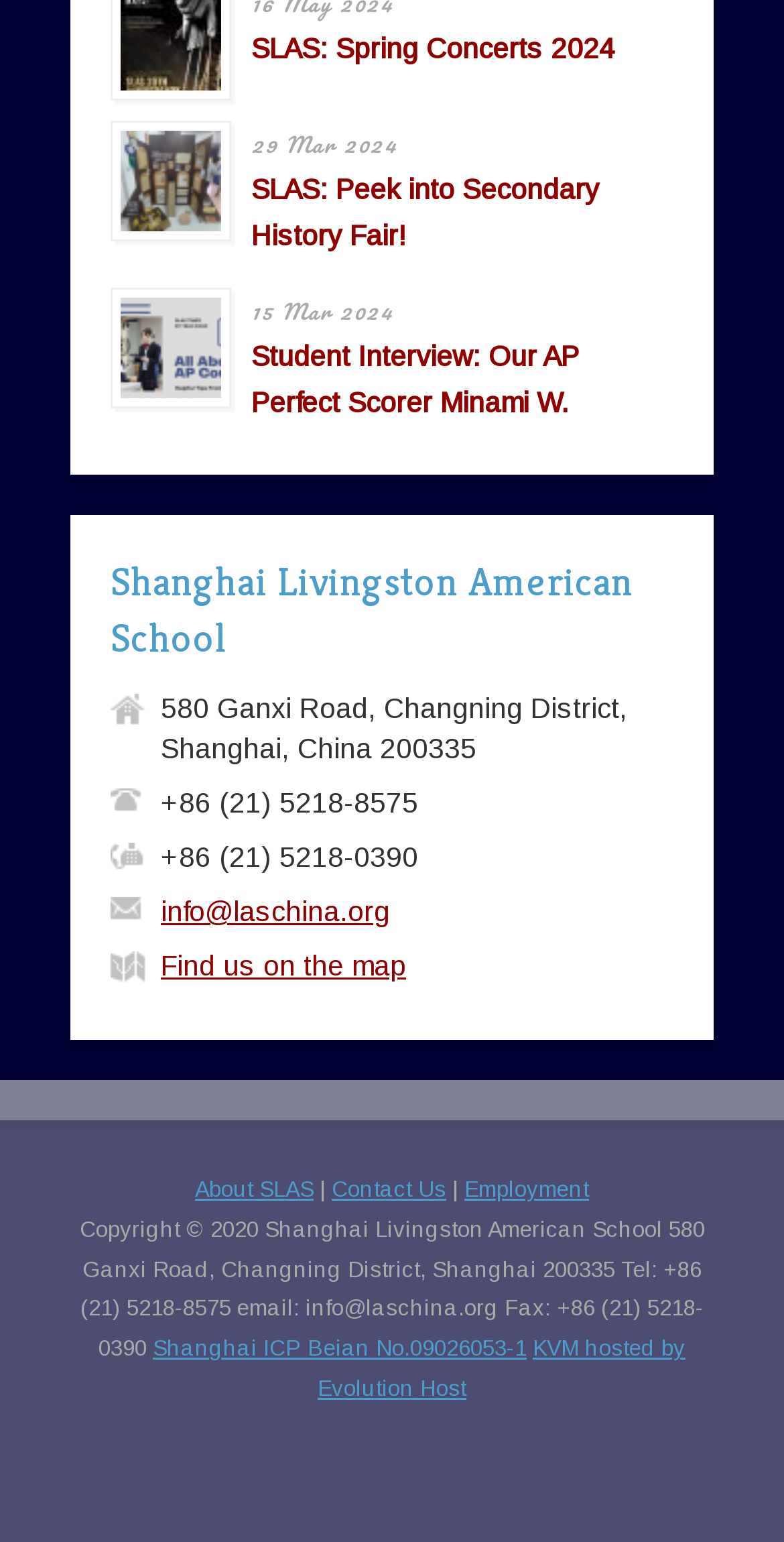Please find the bounding box coordinates of the element's region to be clicked to carry out this instruction: "View recent news".

[0.141, 0.079, 0.295, 0.157]